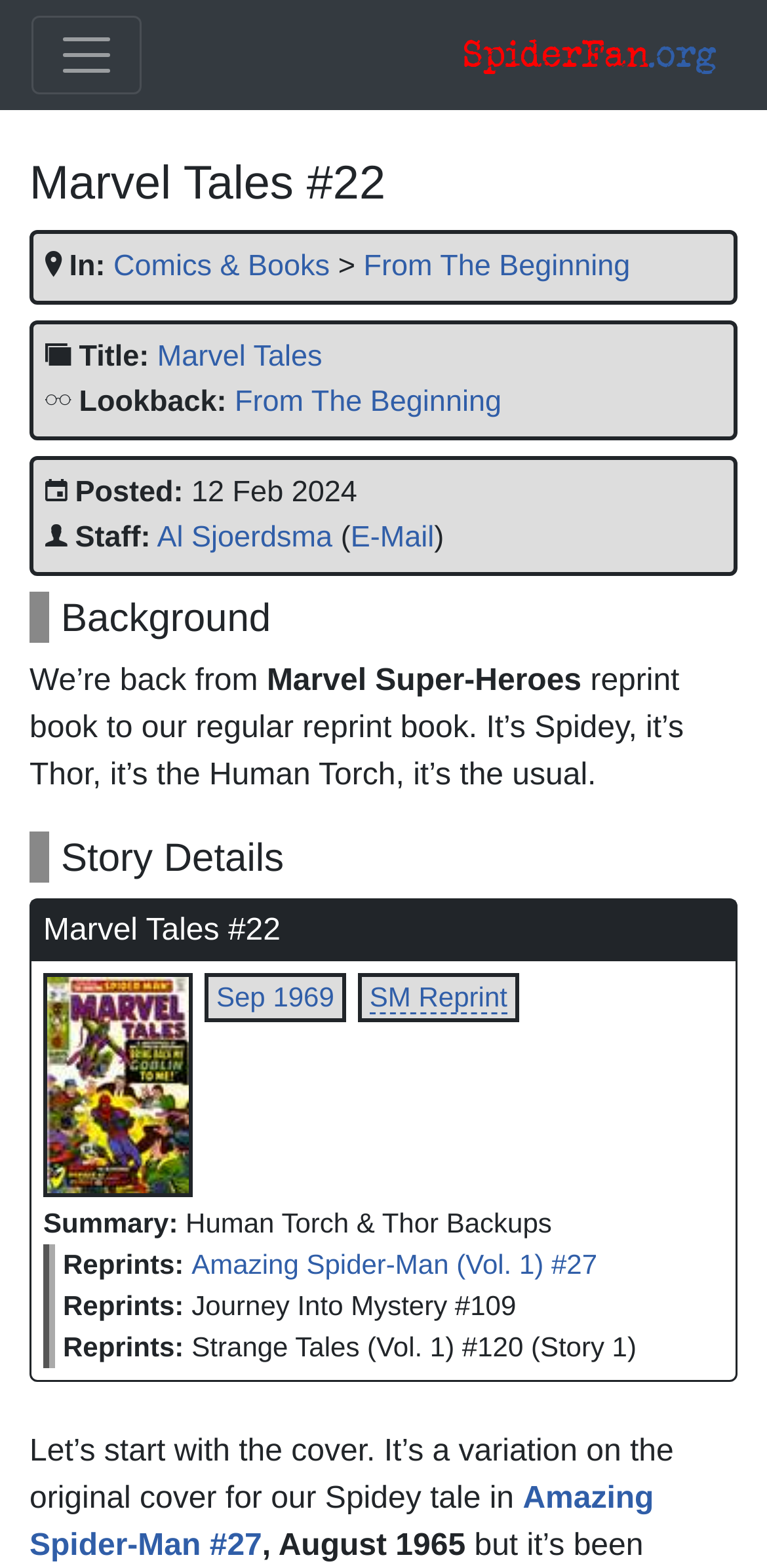Please locate the bounding box coordinates for the element that should be clicked to achieve the following instruction: "Visit SpiderFan.org". Ensure the coordinates are given as four float numbers between 0 and 1, i.e., [left, top, right, bottom].

[0.605, 0.016, 0.936, 0.054]